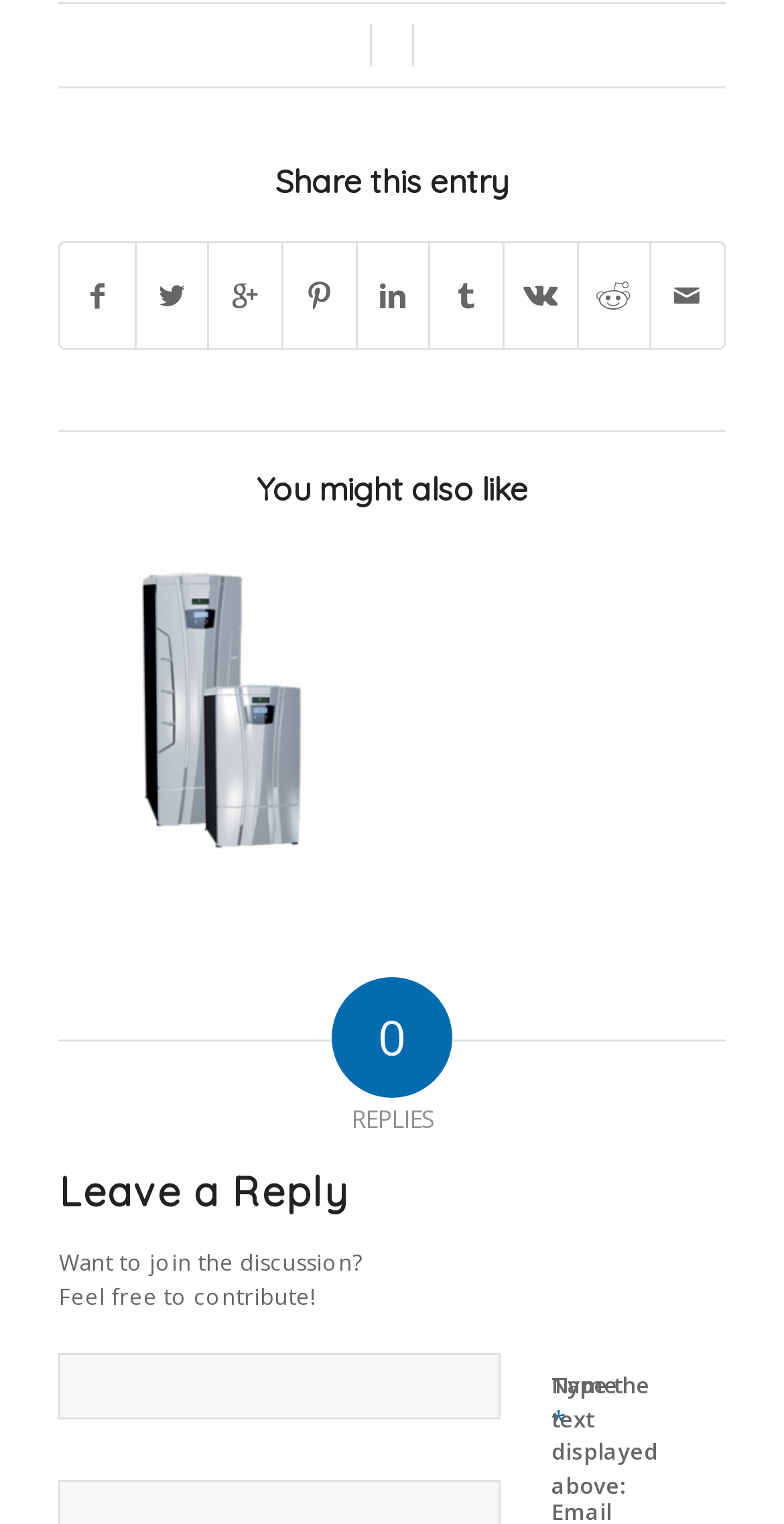Provide a one-word or brief phrase answer to the question:
What is the title of the section below the sharing options?

You might also like